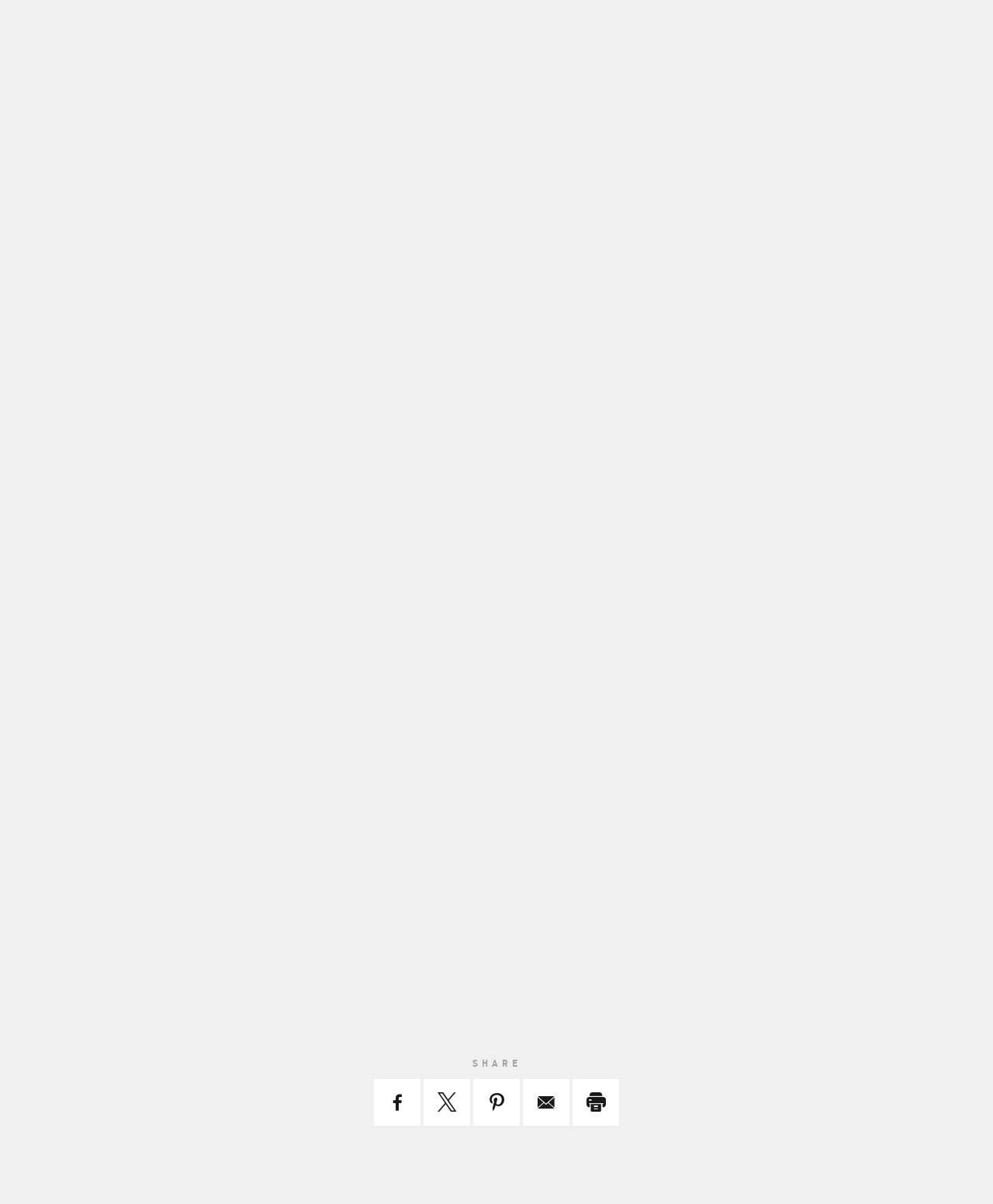Please locate the bounding box coordinates of the element that should be clicked to complete the given instruction: "Click https://cookieinformation.com/cookie-and-privacy-policy/".

[0.513, 0.184, 0.615, 0.226]